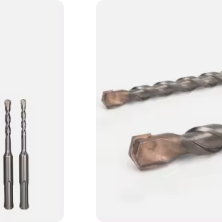What is the shape of the shank of the drill bit on the right?
Refer to the image and provide a concise answer in one word or phrase.

Hexagonal